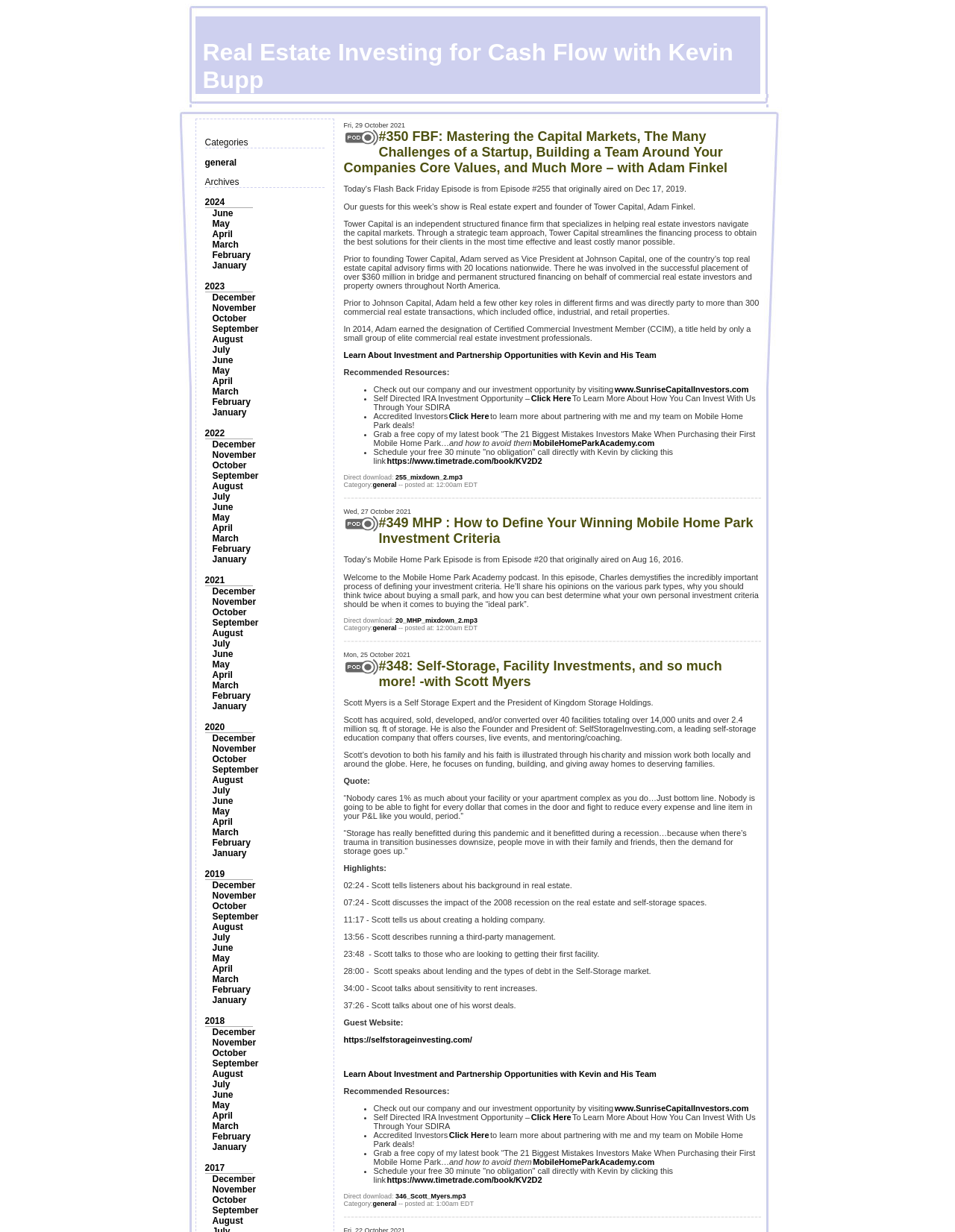Elaborate on the different components and information displayed on the webpage.

This webpage is about Real Estate Investing for Cash Flow with Kevin Bupp. At the top, there is a small image. Below the image, there are two sections: "Categories" and "Archives". The "Categories" section has a single link labeled "general". The "Archives" section has a list of years from 2018 to 2024, each with a corresponding list of months from January to December. The months are listed in a vertical column, with the most recent months at the top. Each month is a clickable link. The entire list of months and years takes up a significant portion of the webpage, with the years listed in a vertical column on the left and the months listed in a vertical column to the right of each year.